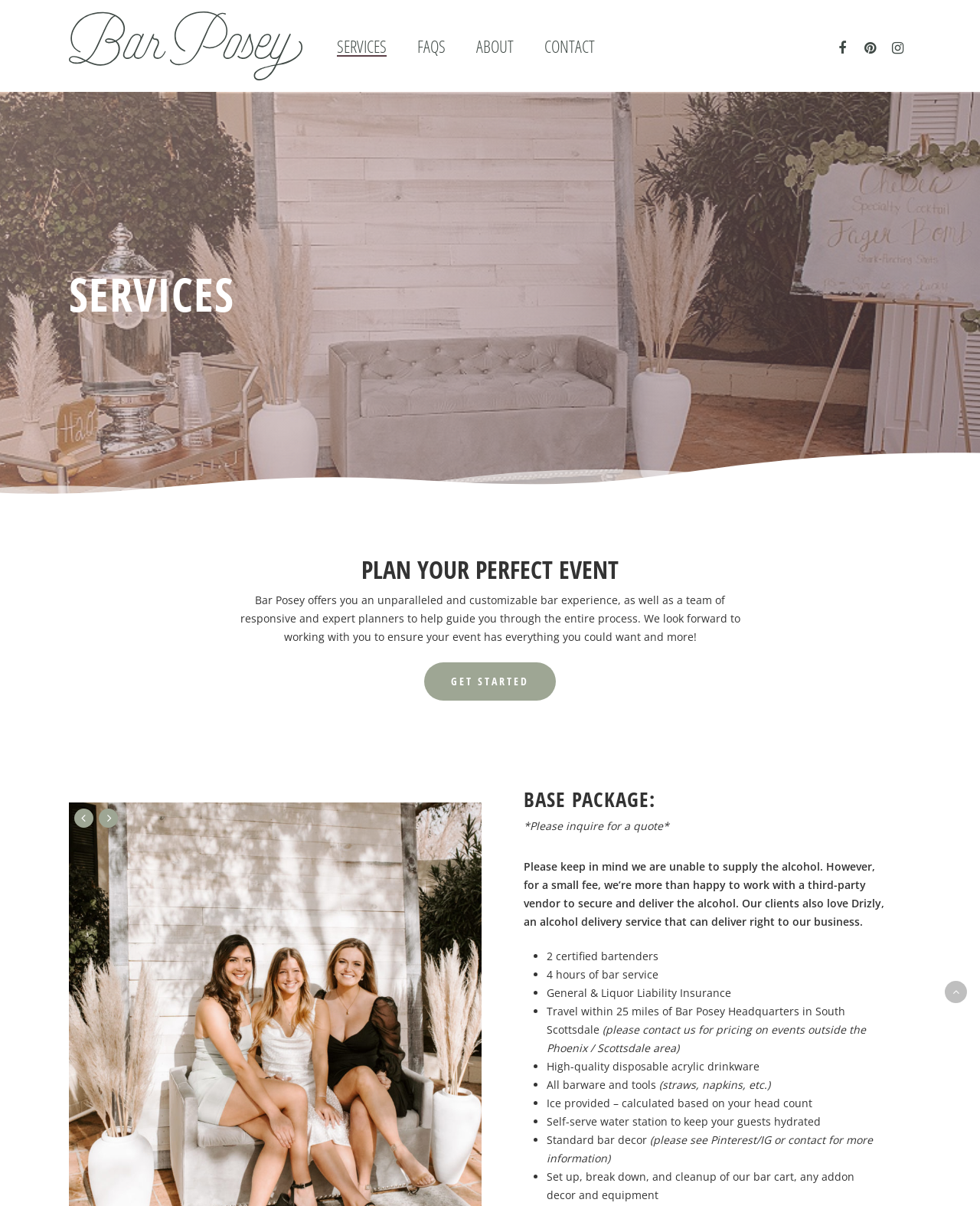What is the name of the company?
Based on the image, answer the question with as much detail as possible.

The name of the company is mentioned in the top-left corner of the webpage, where it says 'Bar Posey | Bar Service and rentals for weddings, baby showers and more'.